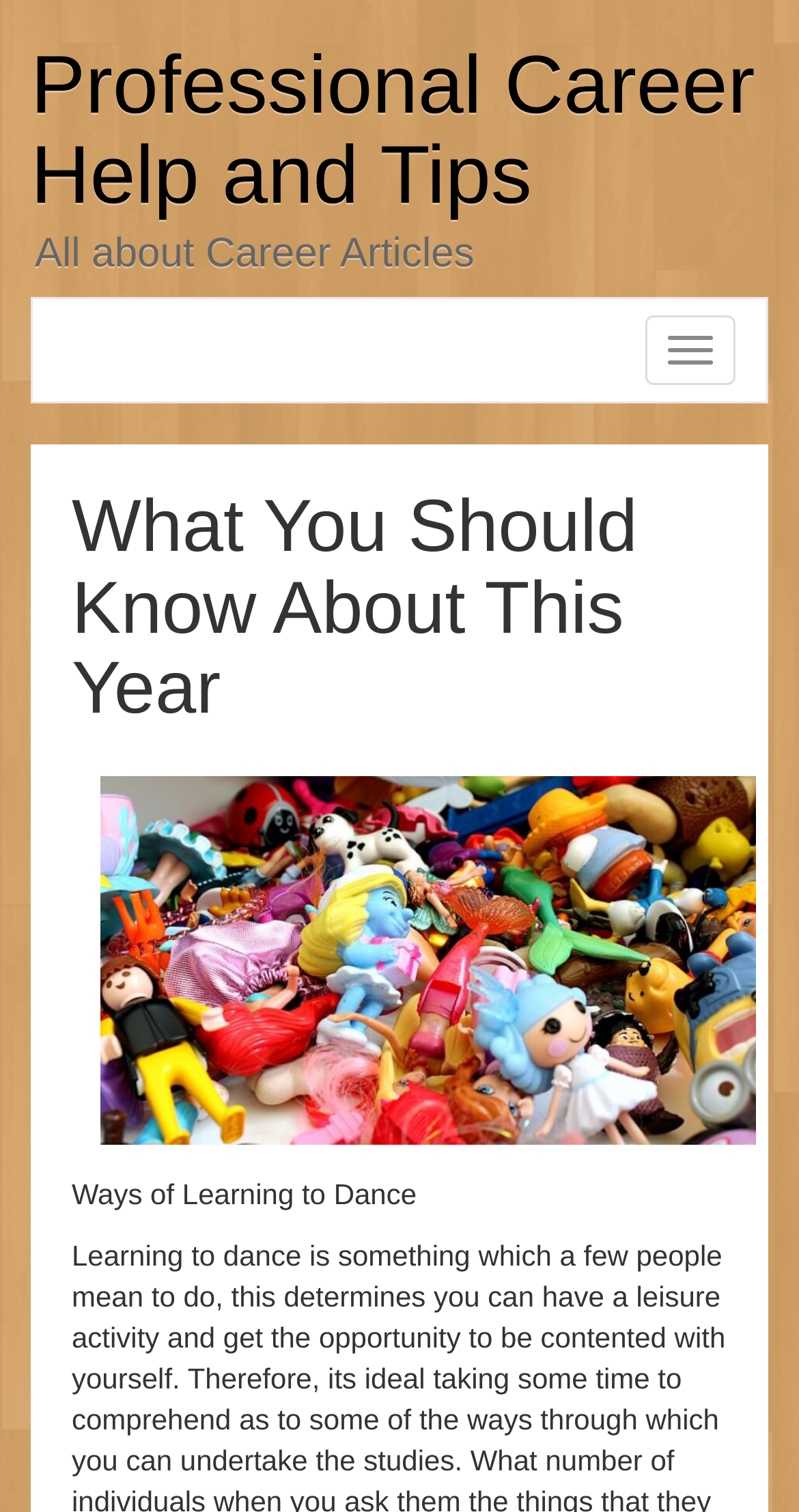Is there a navigation toggle button on the webpage?
Based on the image, answer the question with a single word or brief phrase.

Yes